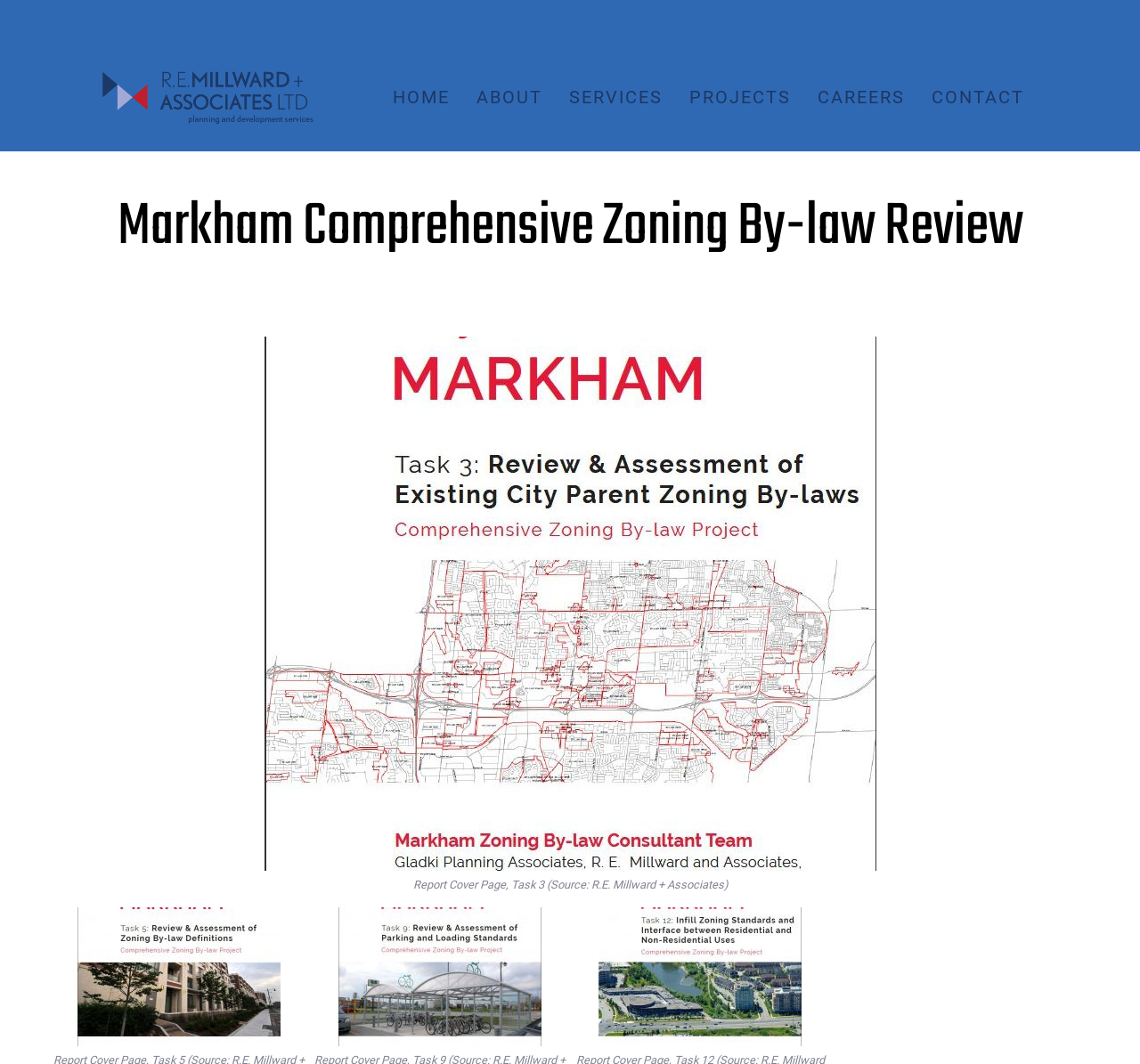Refer to the screenshot and answer the following question in detail:
What is the title of the main content section?

I looked at the heading element with the largest bounding box coordinates, and it contains the text 'Markham Comprehensive Zoning By-law Review'.